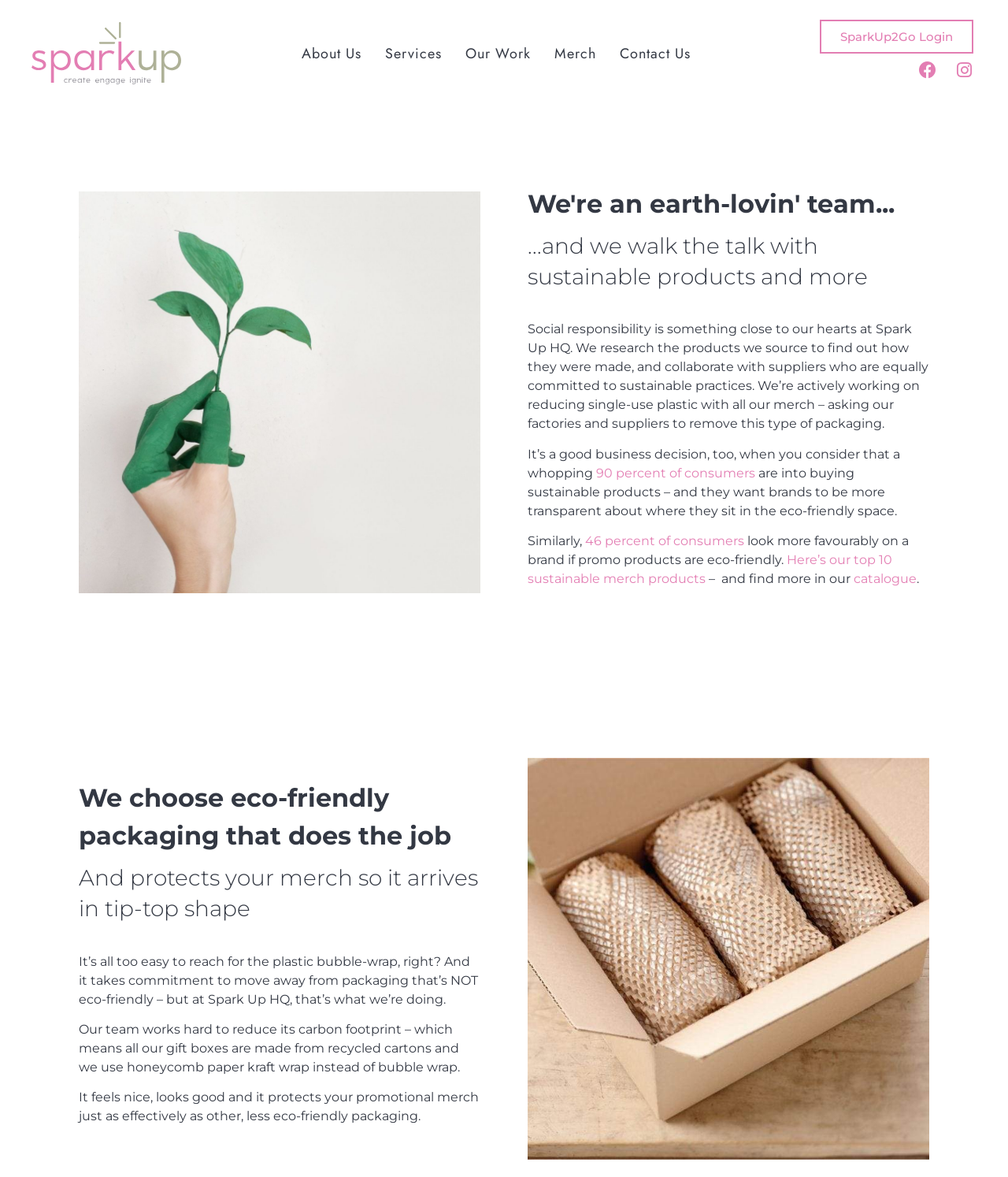What type of paper is used for wrapping?
Could you please answer the question thoroughly and with as much detail as possible?

The webpage states that instead of bubble wrap, Spark Up uses honeycomb paper kraft wrap, which is an eco-friendly alternative, as mentioned in the paragraph starting with 'Our team works hard to reduce its carbon footprint...'.